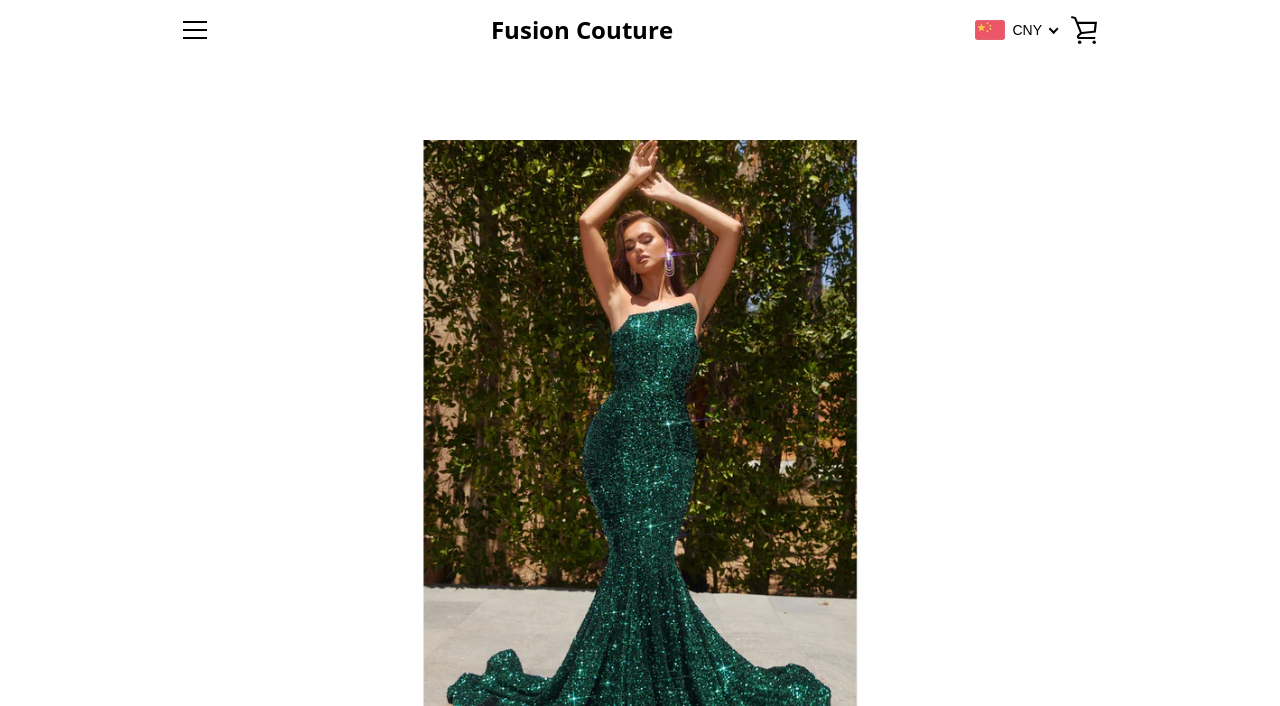What is the name of the link at the top left corner?
Look at the image and respond with a one-word or short-phrase answer.

Skip to content